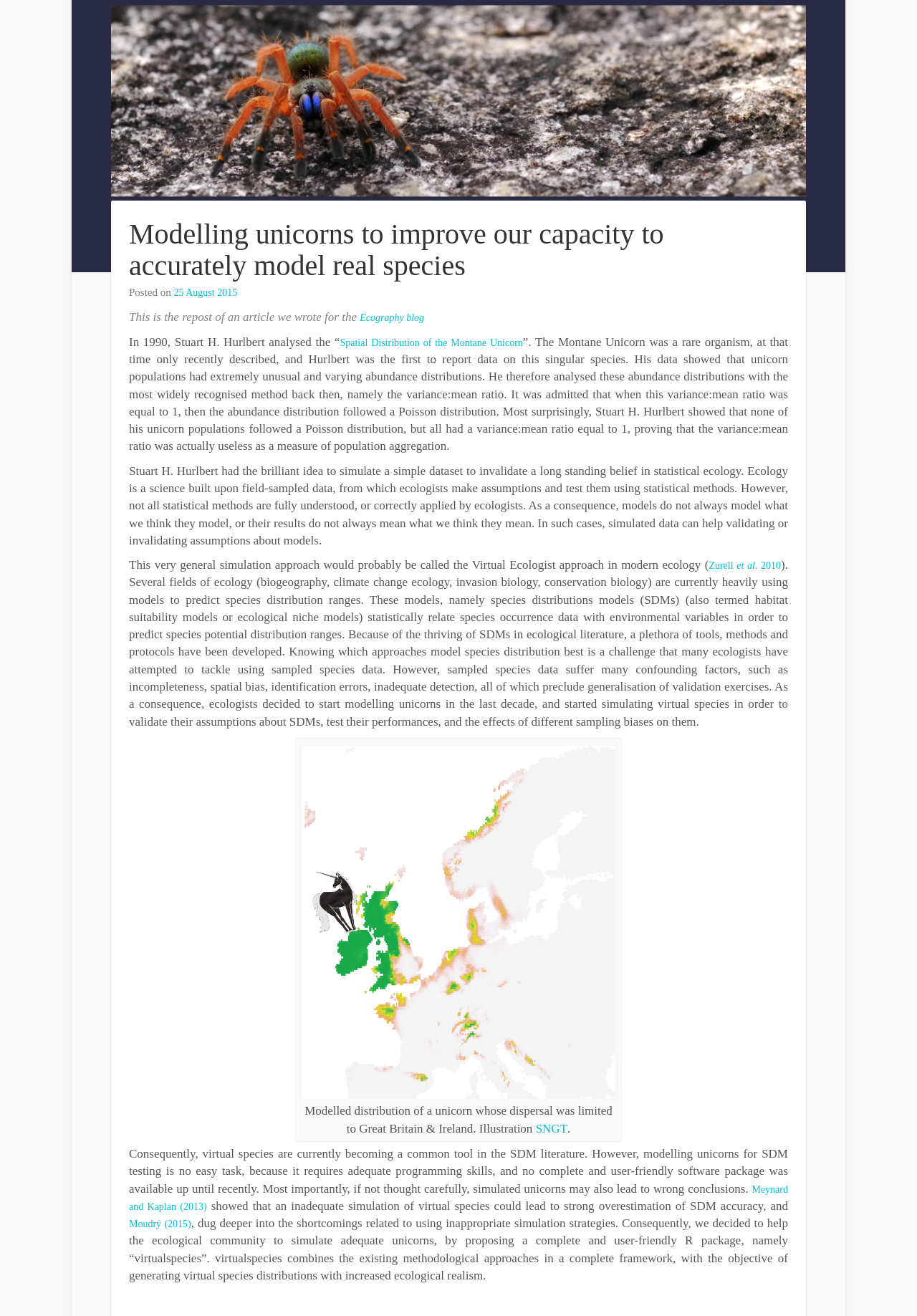Given the element description, predict the bounding box coordinates in the format (top-left x, top-left y, bottom-right x, bottom-right y). Make sure all values are between 0 and 1. Here is the element description: Ecography blog

[0.392, 0.238, 0.463, 0.246]